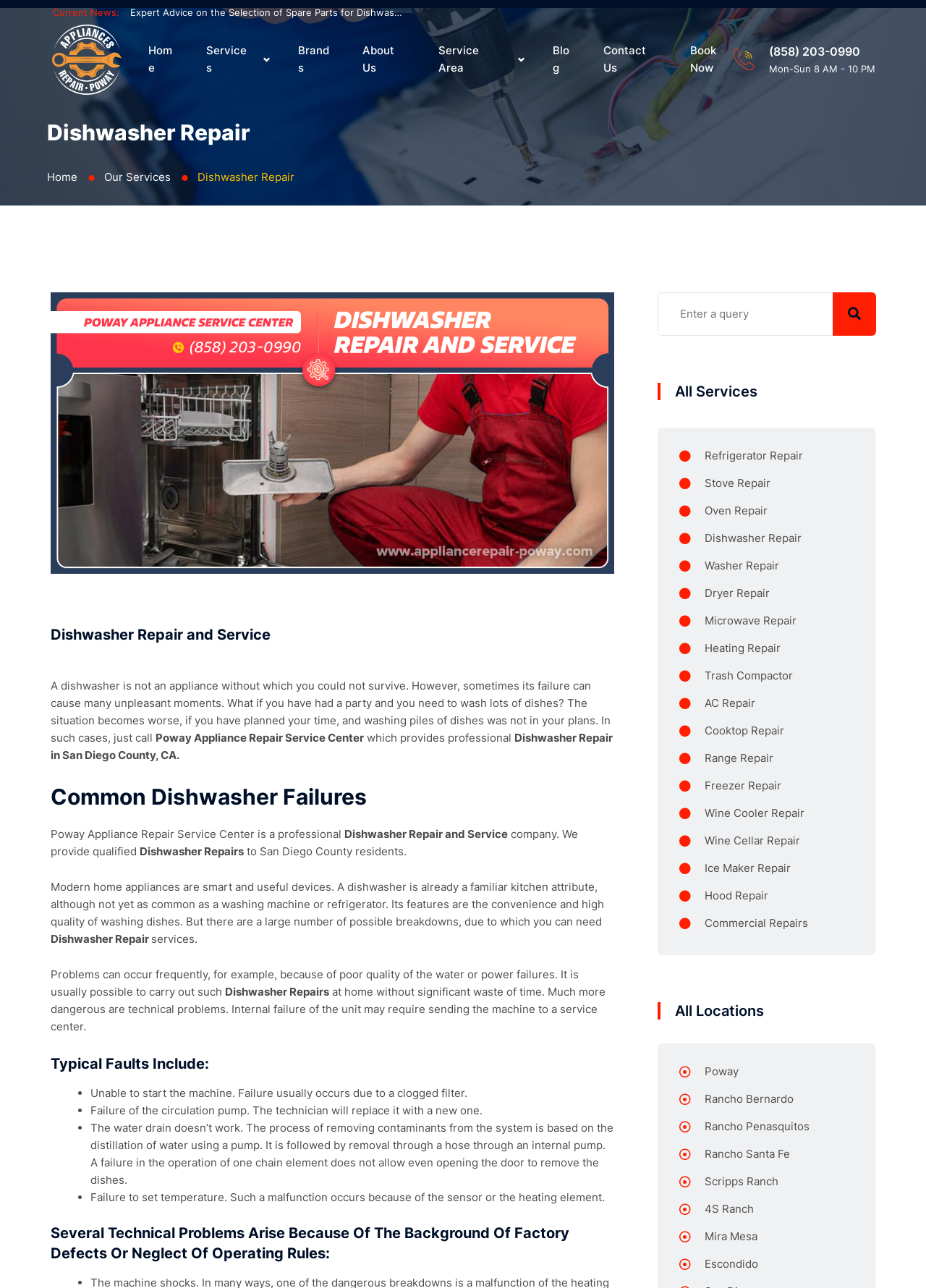Could you determine the bounding box coordinates of the clickable element to complete the instruction: "Go to the 'About Us' page"? Provide the coordinates as four float numbers between 0 and 1, i.e., [left, top, right, bottom].

[0.38, 0.024, 0.455, 0.068]